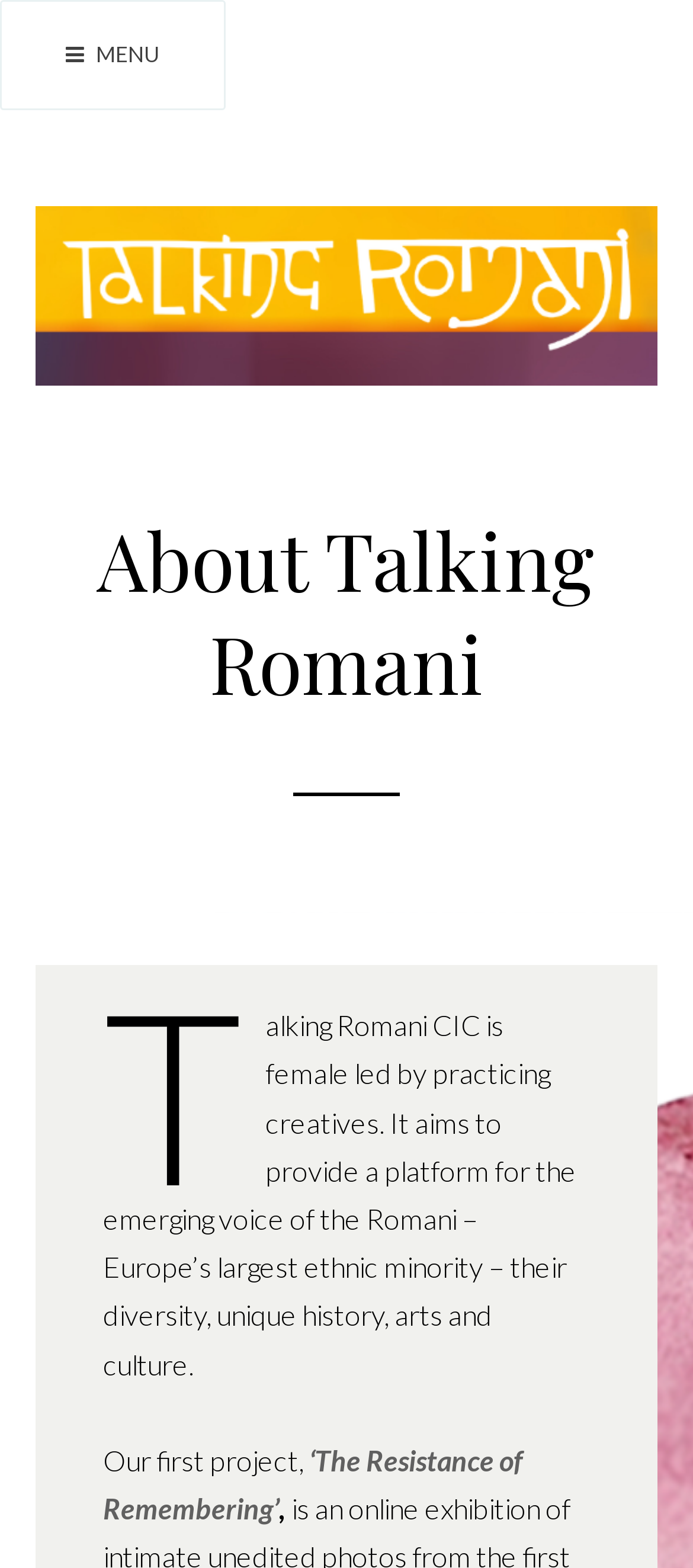What is the topic of the first project?
Provide an in-depth and detailed explanation in response to the question.

I found the link '‘The Resistance of Remembering’' which is mentioned as the first project of the organization, as stated in the text 'Our first project,'.